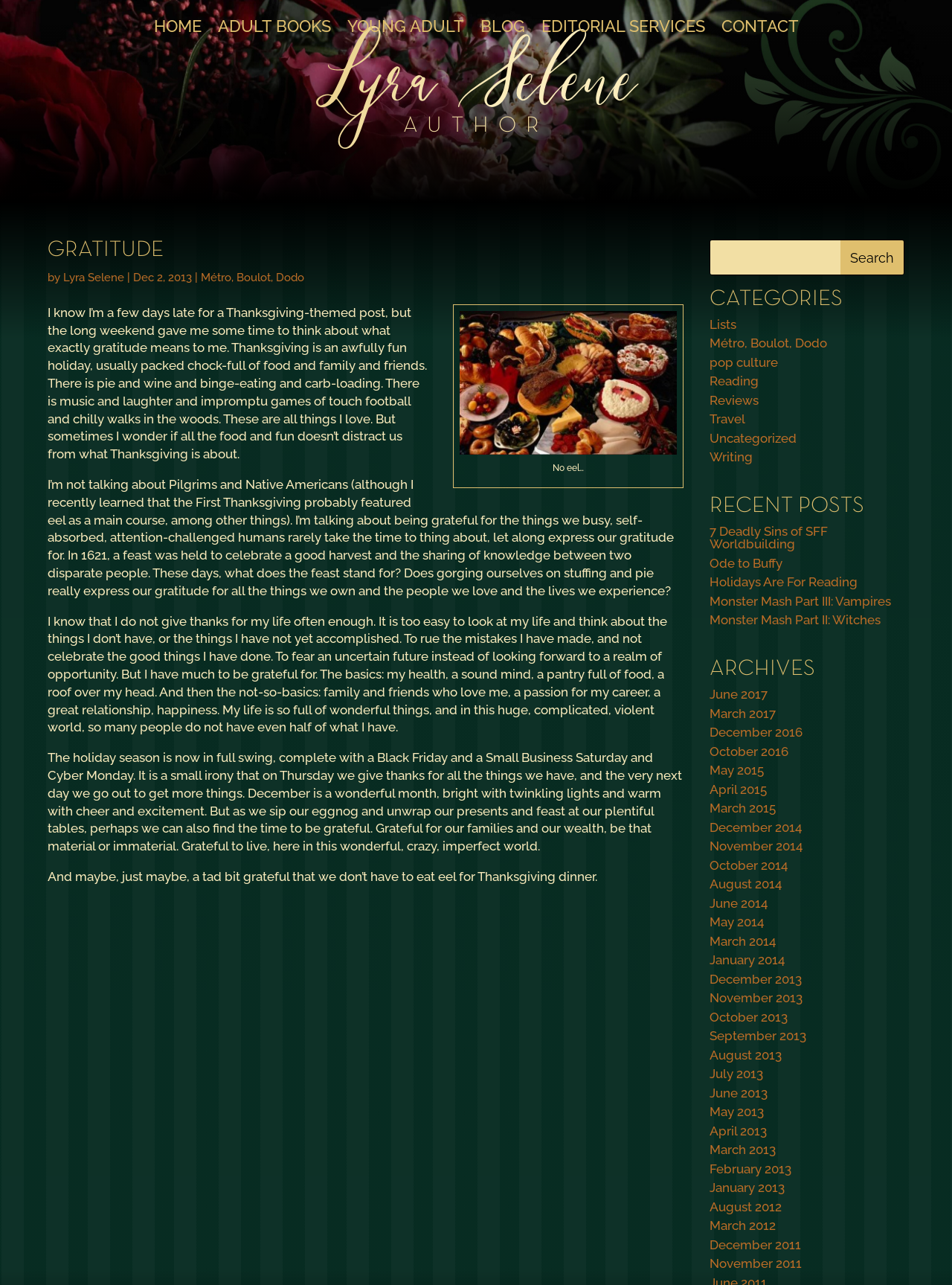Please provide a one-word or short phrase answer to the question:
What is the author's name?

Lyra Selene